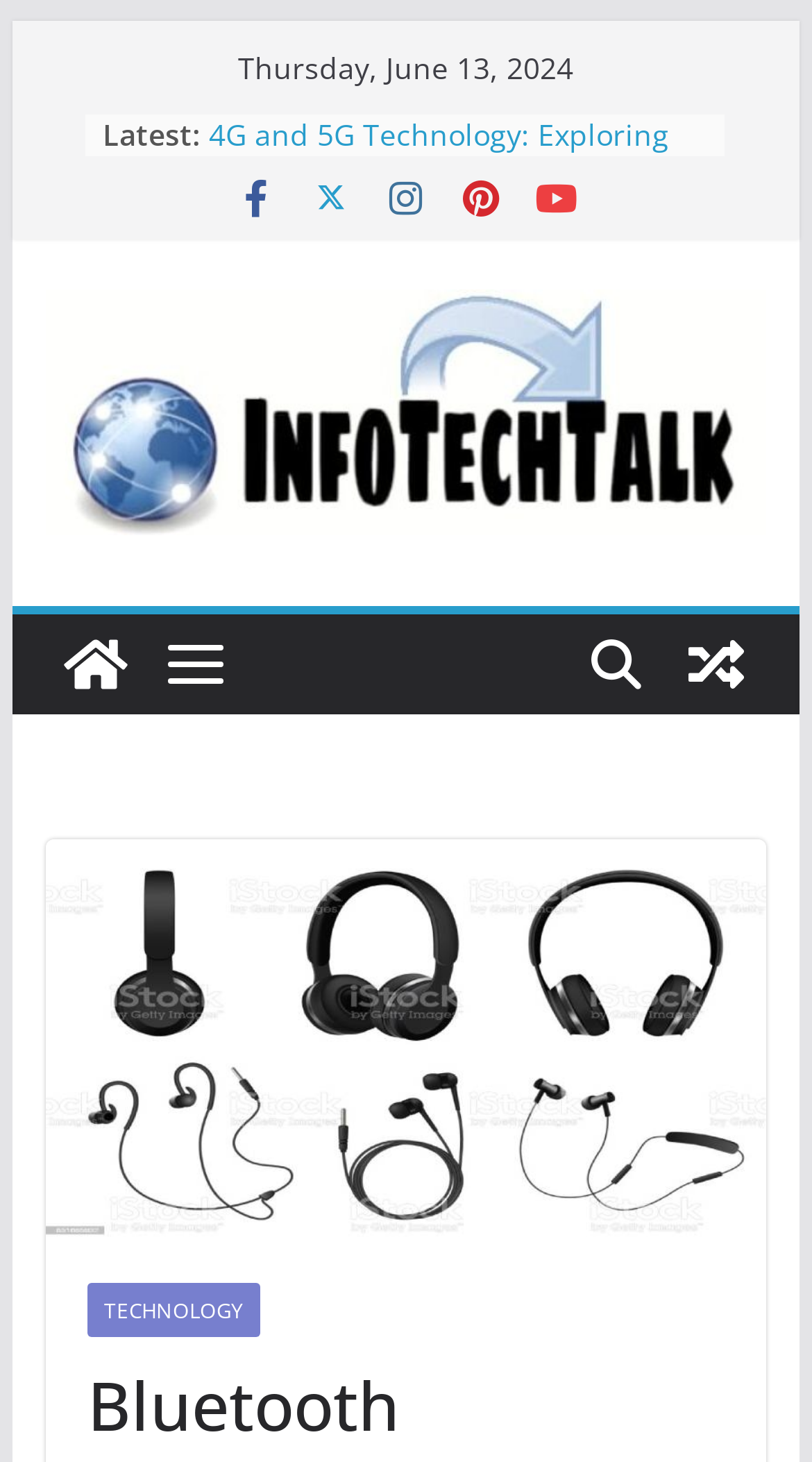Identify the bounding box coordinates of the area that should be clicked in order to complete the given instruction: "Click on the 'Metaverse Technology: A Comprehensive Guide to Metaverse Technology' link". The bounding box coordinates should be four float numbers between 0 and 1, i.e., [left, top, right, bottom].

[0.258, 0.079, 0.873, 0.163]